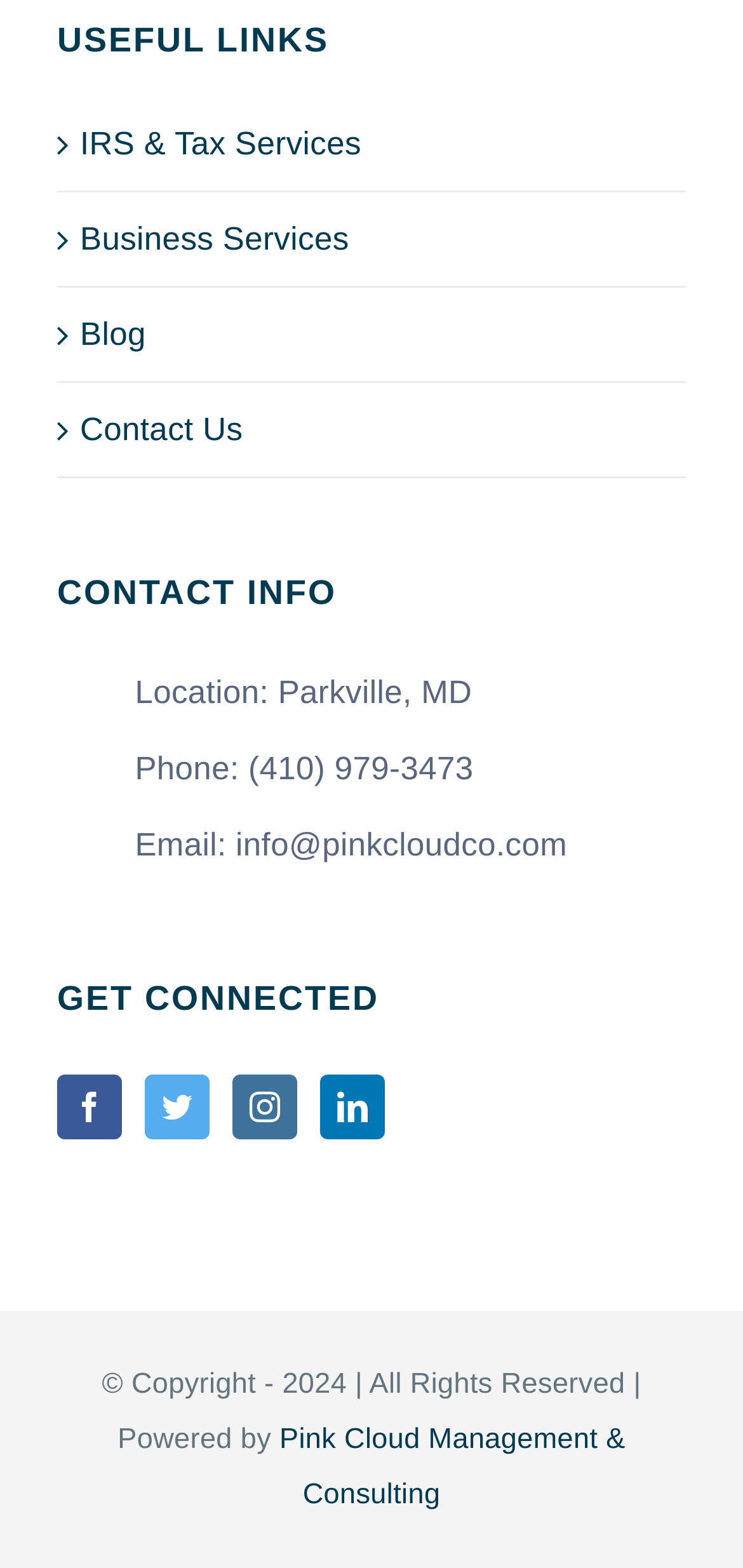What is the email address of the company?
Refer to the image and give a detailed answer to the query.

The answer can be found in the 'CONTACT INFO' section, where it is stated as 'Email: info@pinkcloudco.com'.